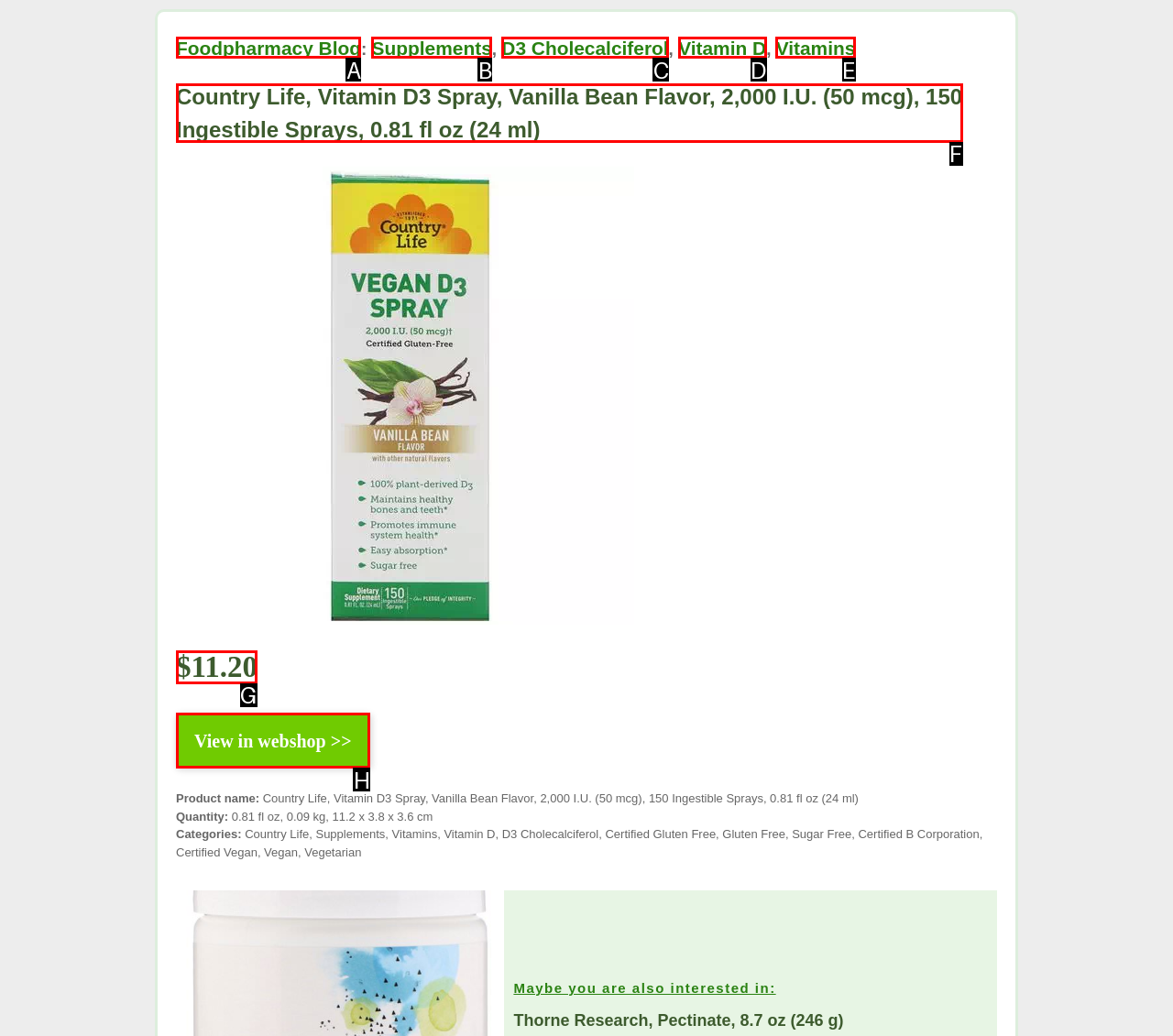Choose the HTML element you need to click to achieve the following task: Check product price
Respond with the letter of the selected option from the given choices directly.

G